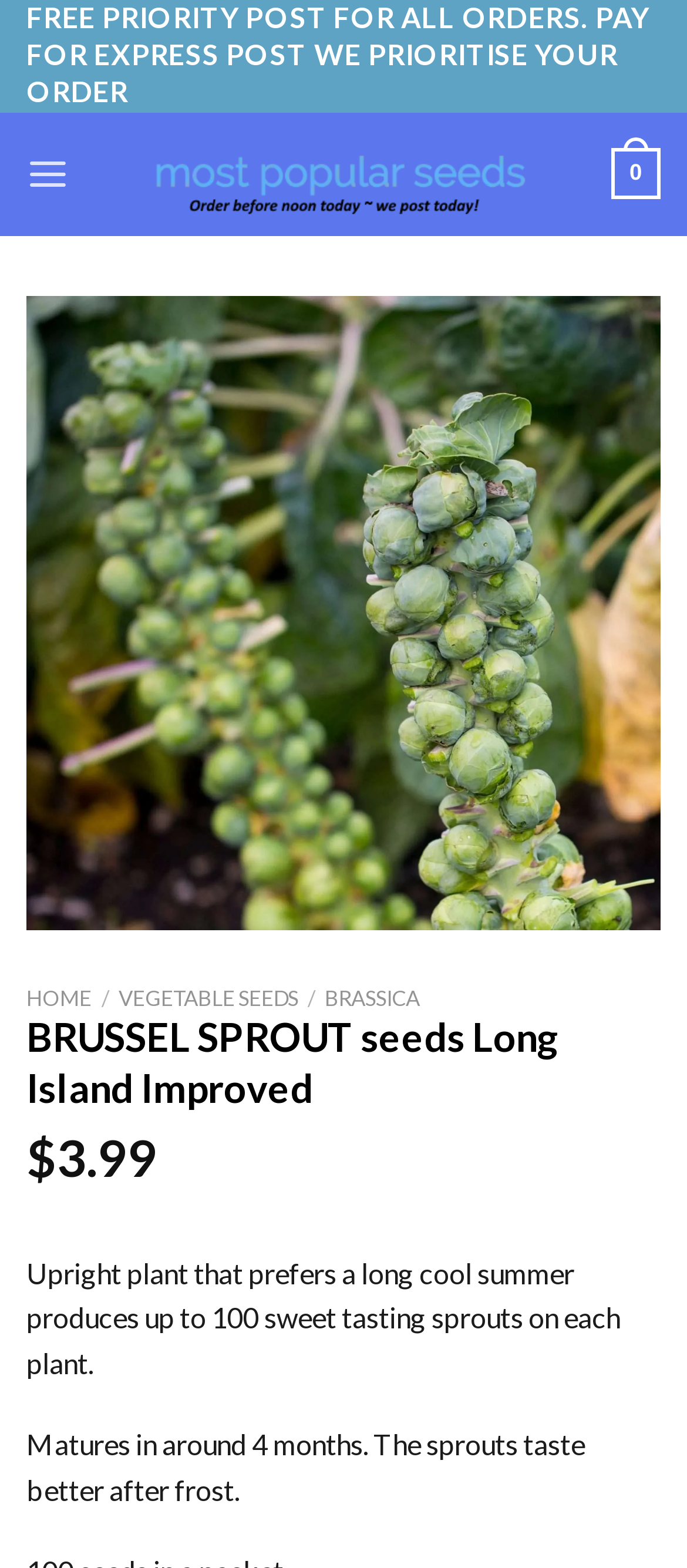Offer a thorough description of the webpage.

The webpage is about Brussel Sprouts seeds, specifically the Long Island Improved variety, which is suitable for home gardeners. At the top of the page, there is a notification about free priority post for all orders. Below this, there is a menu section with a link to "Most Popular Seeds" accompanied by an image. 

To the right of the menu section, there is a link to "Menu" which is not expanded. Further to the right, there is a link with the text "0". 

Below the menu section, there is a main navigation section with links to "Brussel Sprout seeds", "HOME", "VEGETABLE SEEDS", and "BRASSICA". The "Brussel Sprout seeds" link is accompanied by a large image that takes up most of the width of the page. 

Below the navigation section, there is a heading that reads "BRUSSEL SPROUT seeds Long Island Improved". Next to the heading, there is a price section with a dollar sign and the price "3.99". 

Below the price section, there are two paragraphs of text that describe the characteristics of the Brussel Sprouts variety. The first paragraph explains that the plant is upright, prefers a long cool summer, and produces up to 100 sweet-tasting sprouts on each plant. The second paragraph mentions that the sprouts mature in around 4 months and taste better after frost.